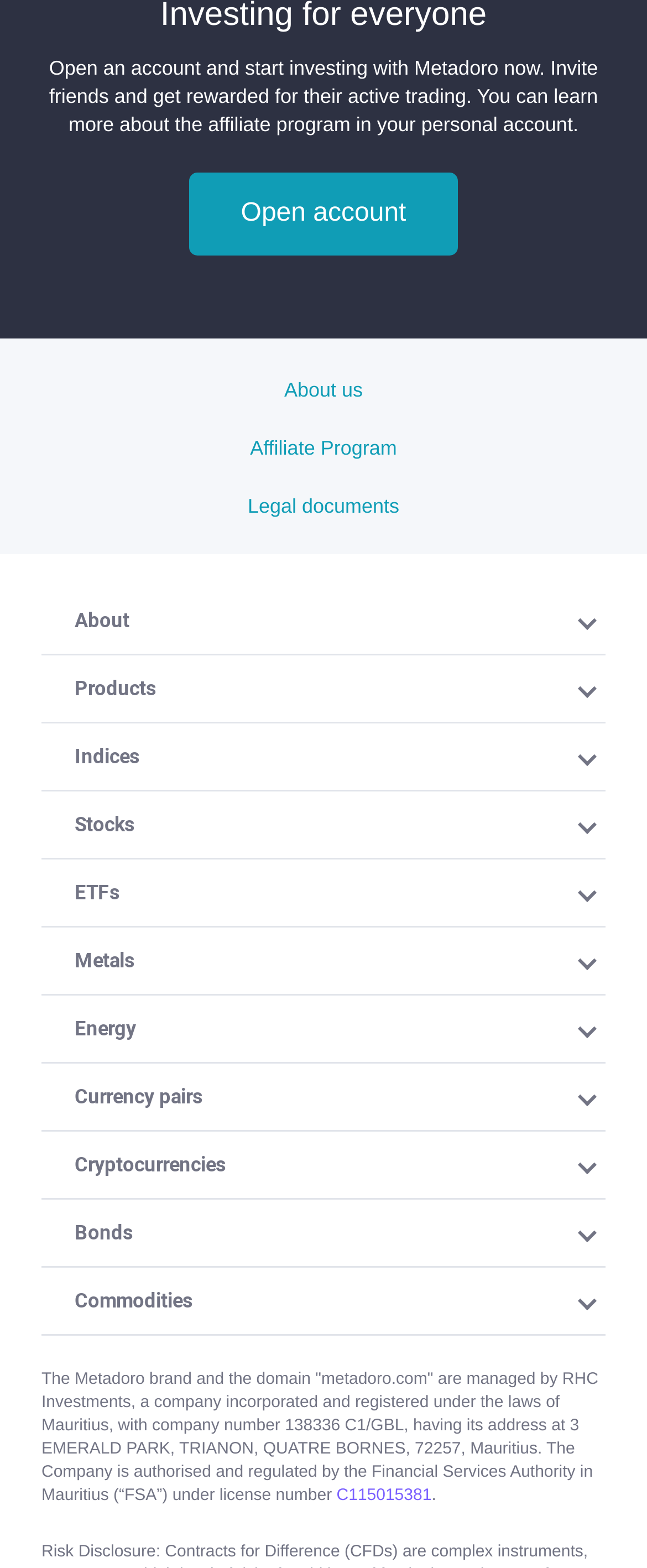Respond to the question with just a single word or phrase: 
What is the address of RHC Investments?

3 EMERALD PARK, TRIANON, QUATRE BORNES, 72257, Mauritius